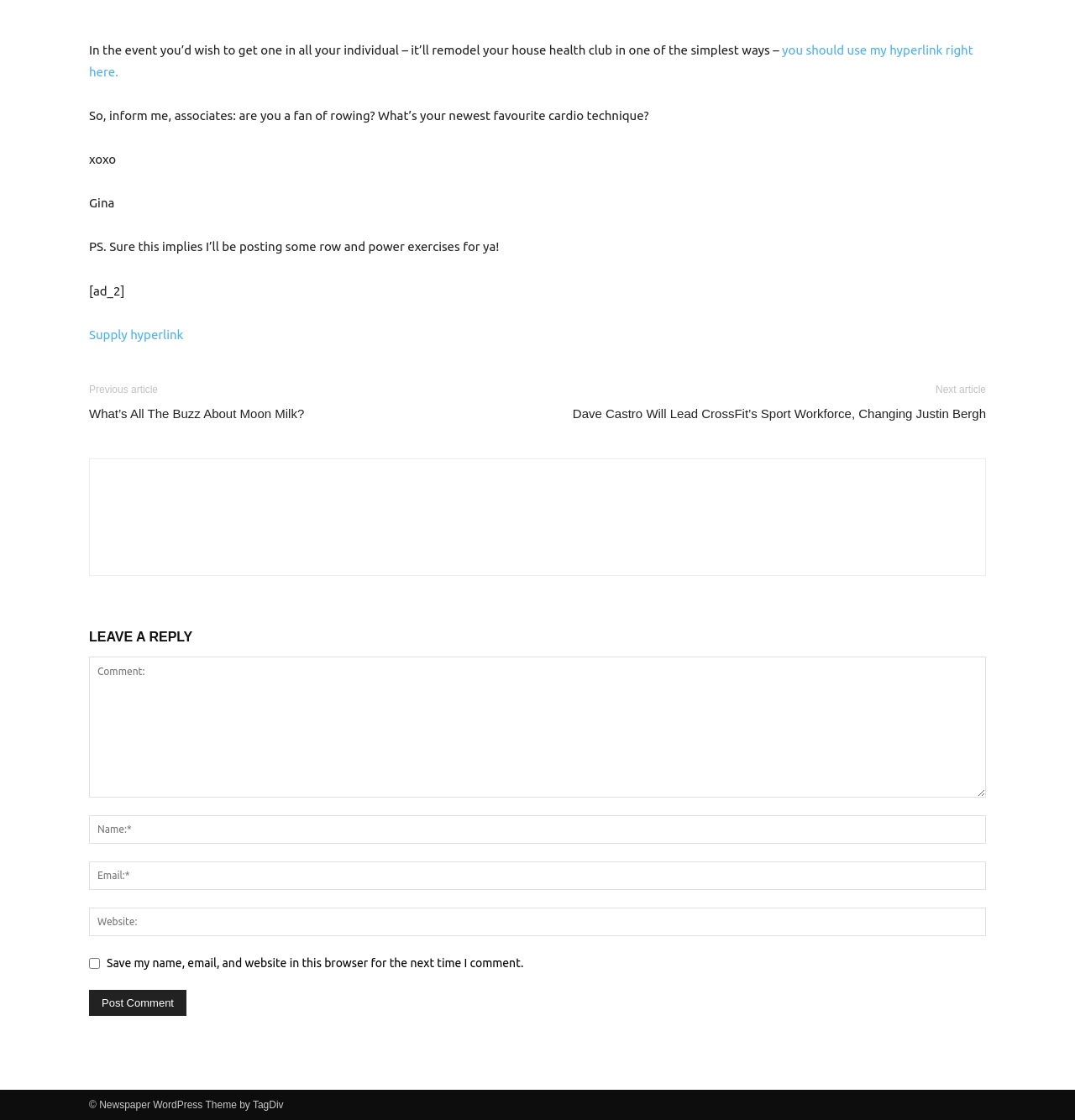Identify the bounding box coordinates of the clickable region to carry out the given instruction: "Click the link to read the previous article".

[0.083, 0.342, 0.147, 0.353]